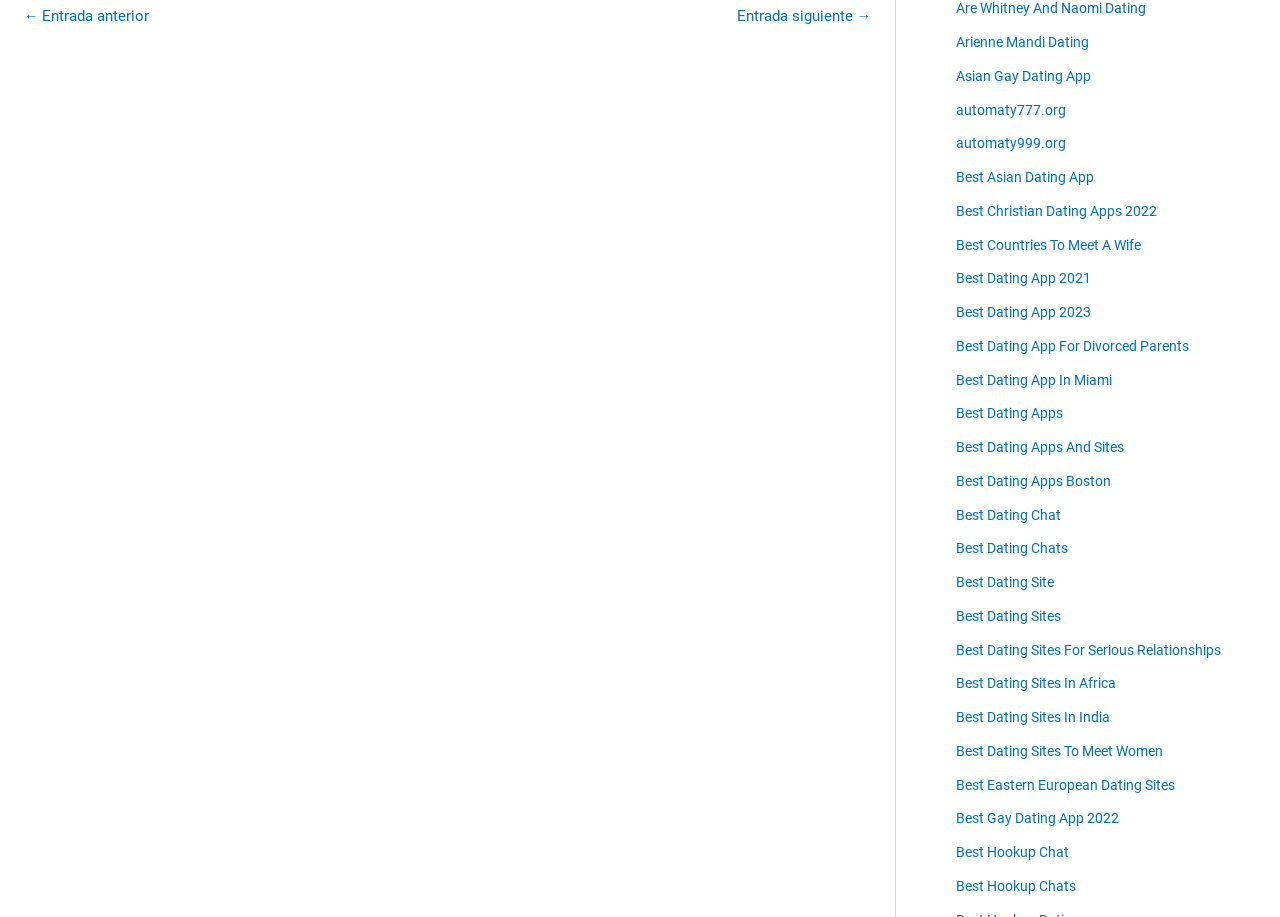Please indicate the bounding box coordinates for the clickable area to complete the following task: "check out Best Dating Apps". The coordinates should be specified as four float numbers between 0 and 1, i.e., [left, top, right, bottom].

[0.747, 0.542, 0.837, 0.561]